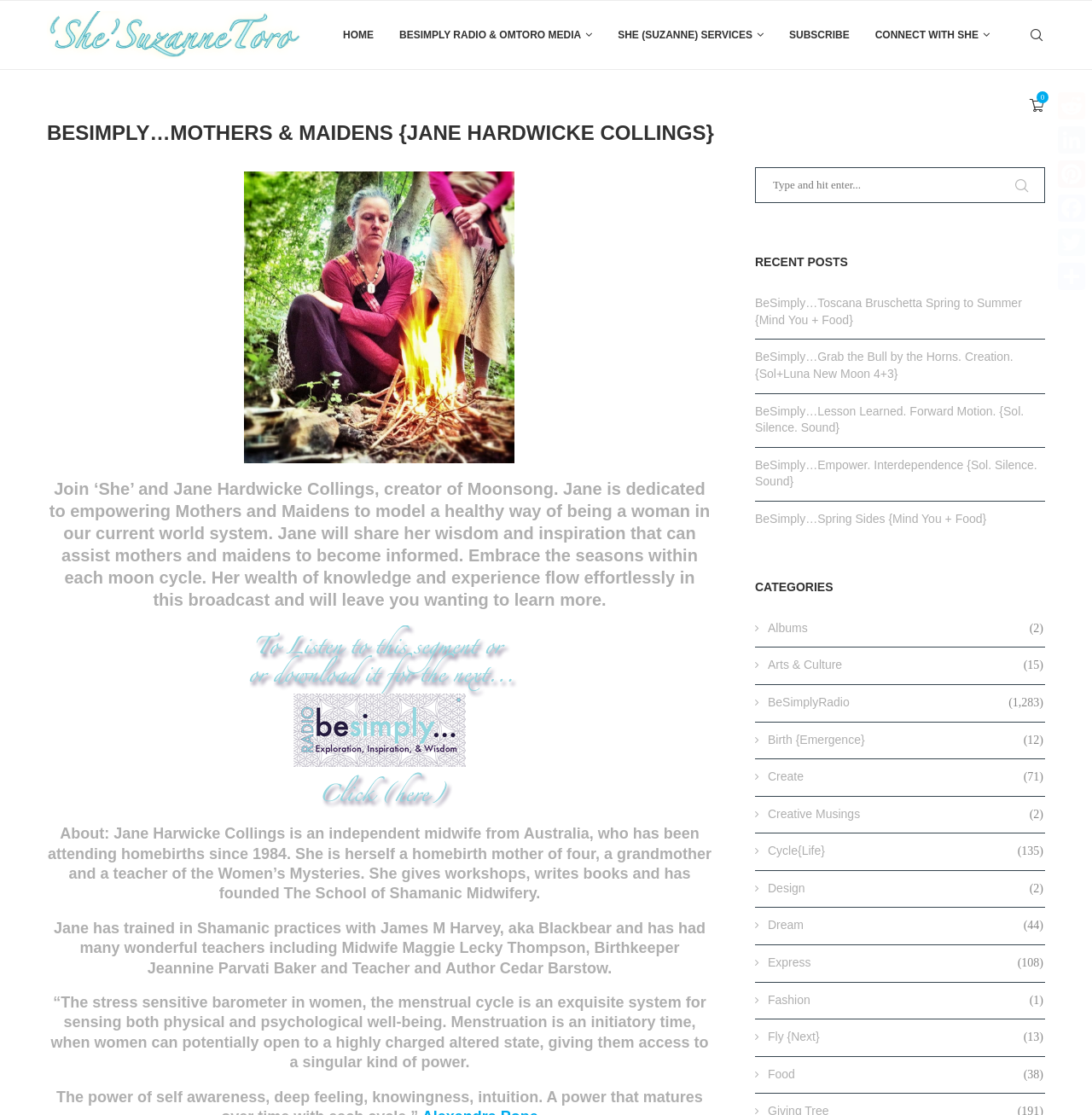Find and provide the bounding box coordinates for the UI element described here: "Birth {Emergence} (12)". The coordinates should be given as four float numbers between 0 and 1: [left, top, right, bottom].

[0.691, 0.656, 0.955, 0.671]